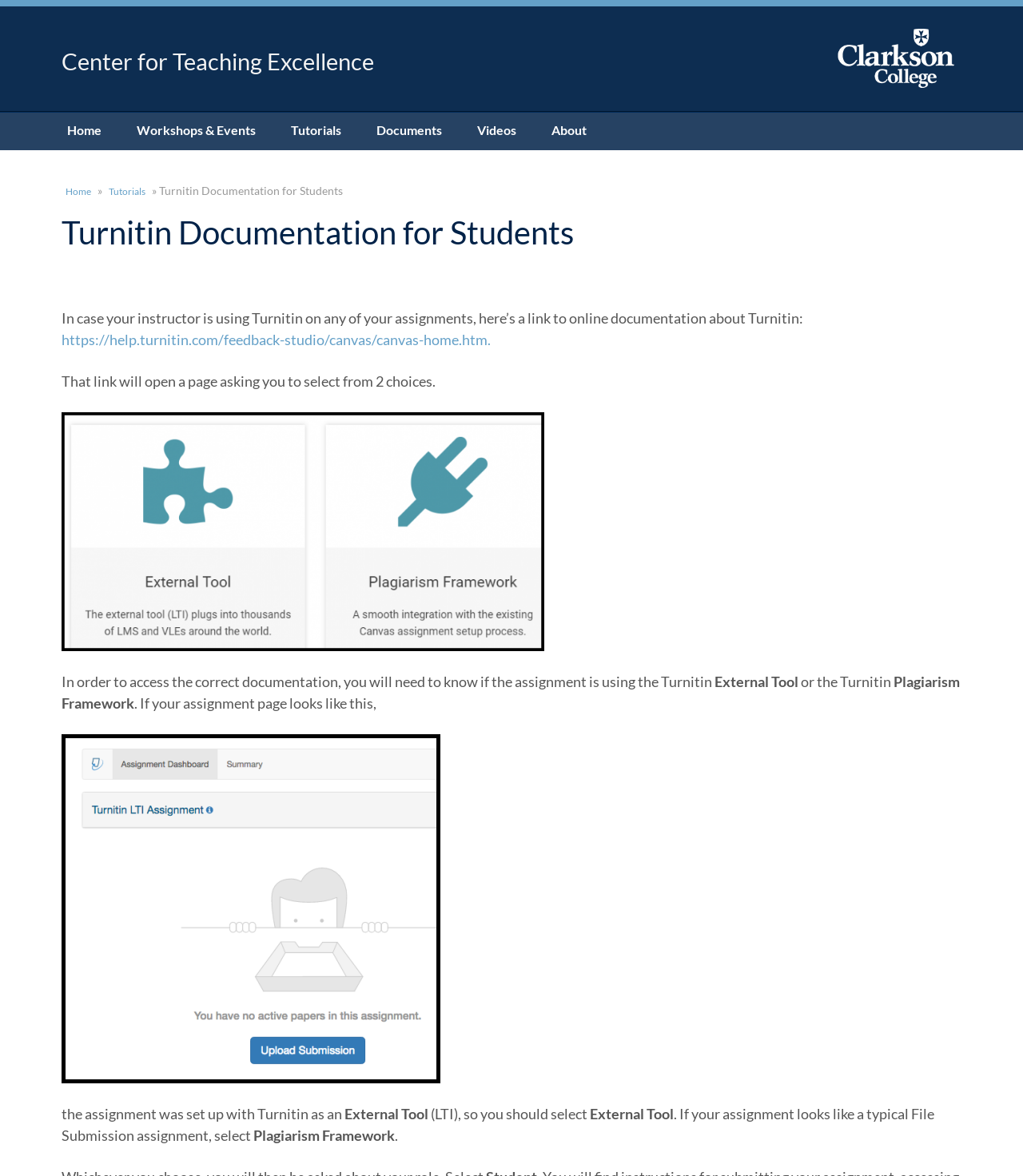Using a single word or phrase, answer the following question: 
What is the purpose of the link provided?

To access Turnitin documentation